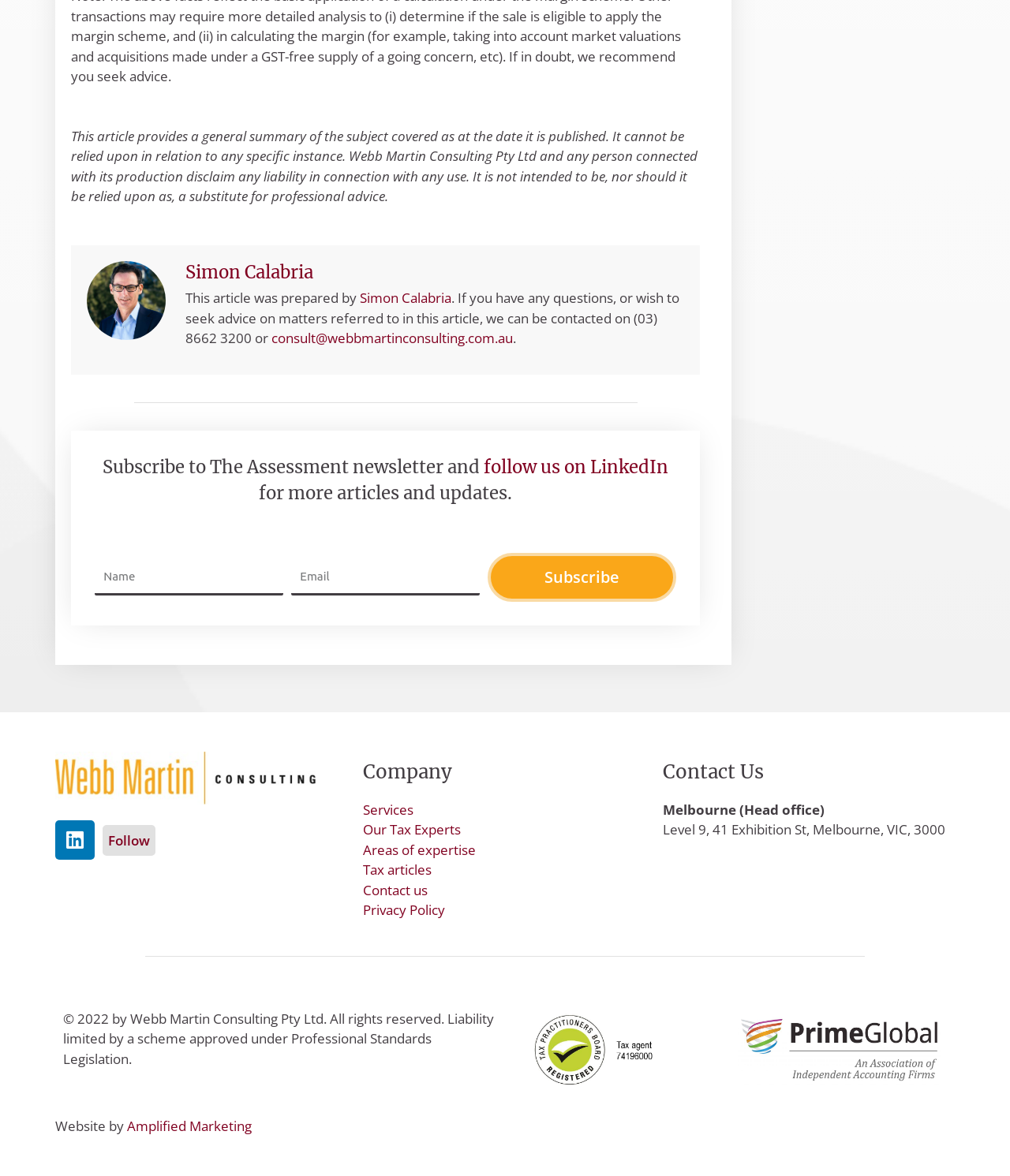Provide a short answer using a single word or phrase for the following question: 
Who is the author of this article?

Simon Calabria